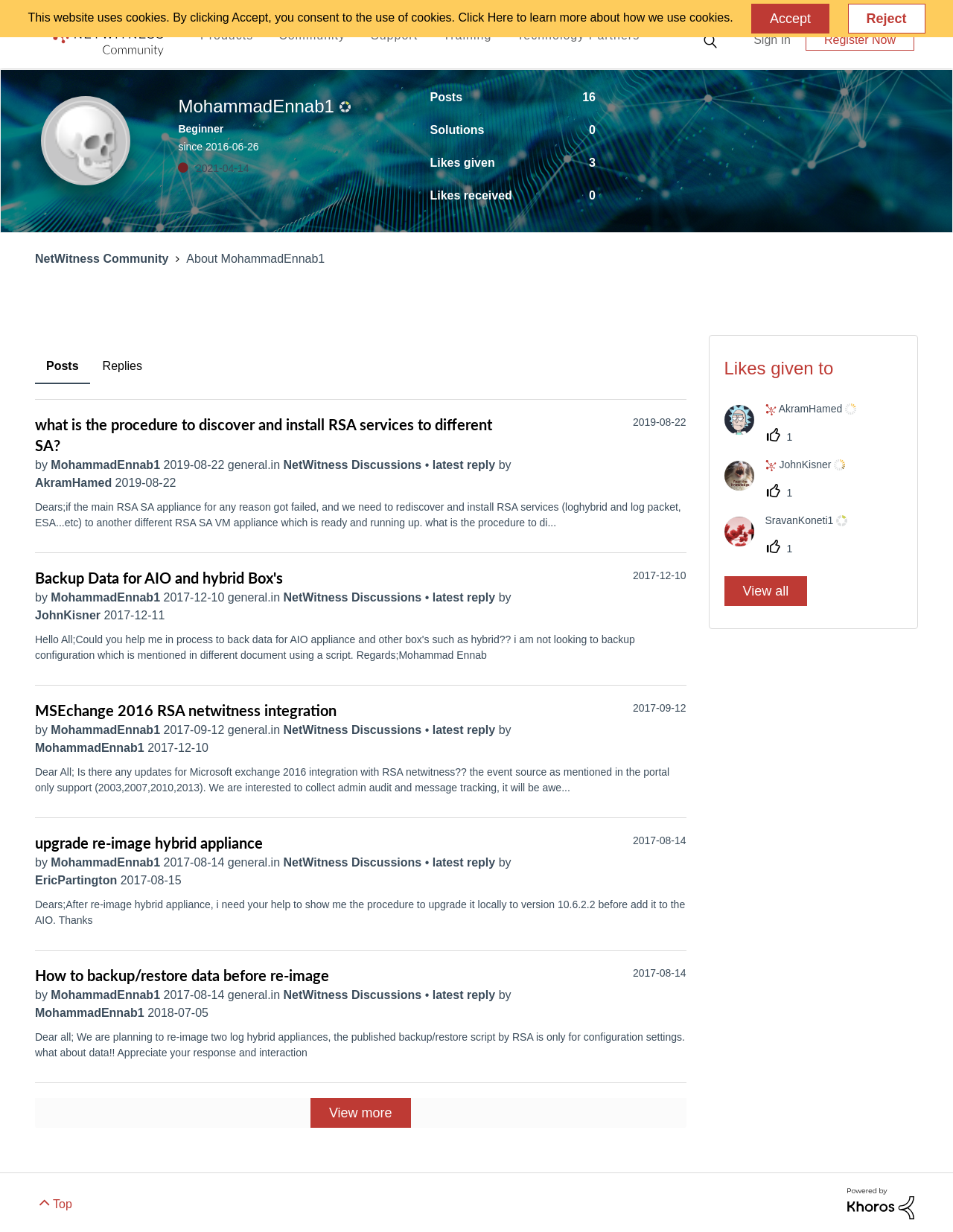Identify the bounding box for the element characterized by the following description: "upgrade re-image hybrid appliance".

[0.037, 0.676, 0.276, 0.691]